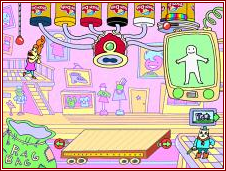What is the color of the second character's clothing?
Examine the image and provide an in-depth answer to the question.

The additional character standing nearby is dressed in blue, which is a notable detail in the image that helps to distinguish this character from the first one.